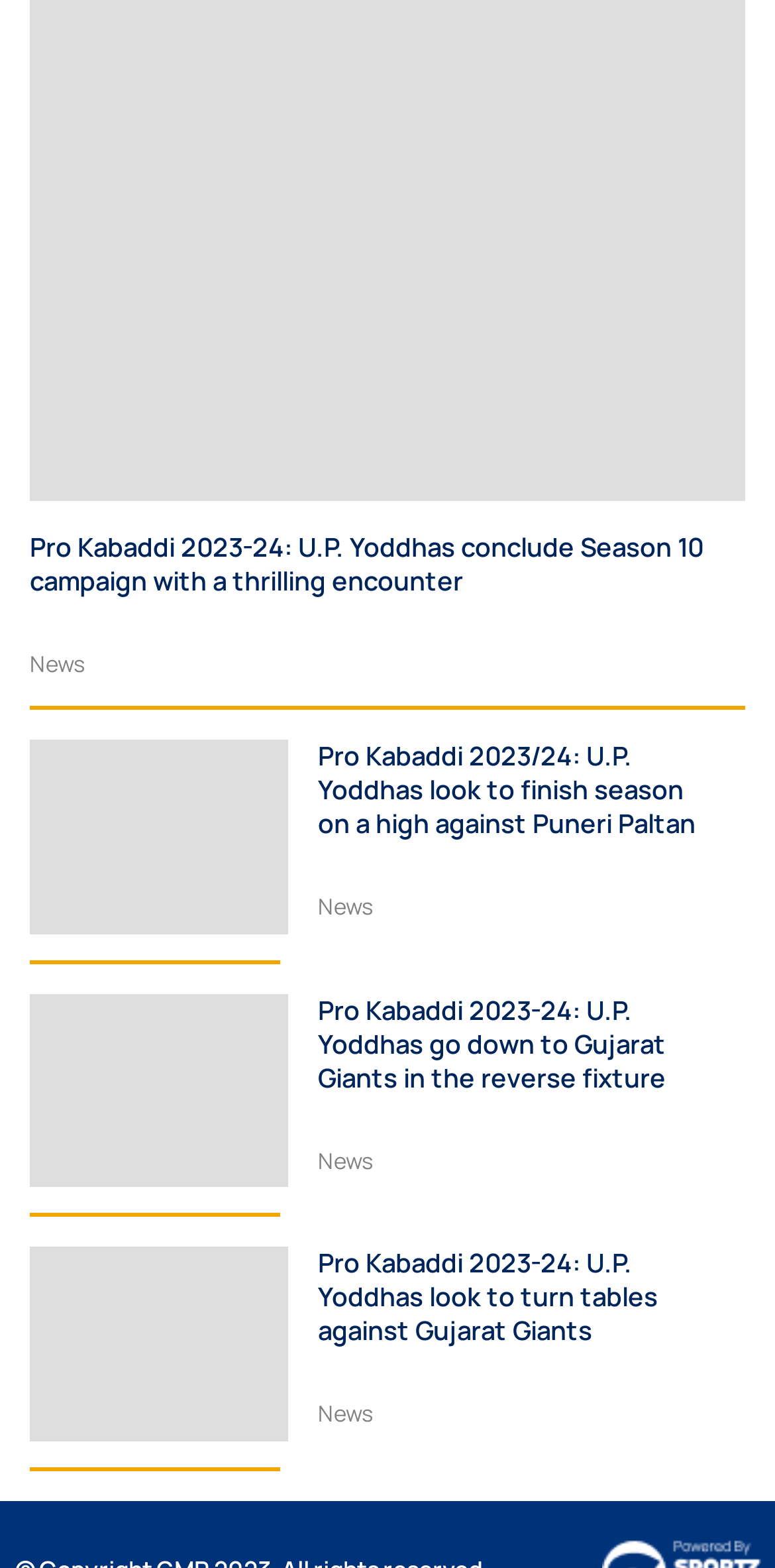What is the topic of the news articles on this page?
Based on the screenshot, respond with a single word or phrase.

Pro Kabaddi